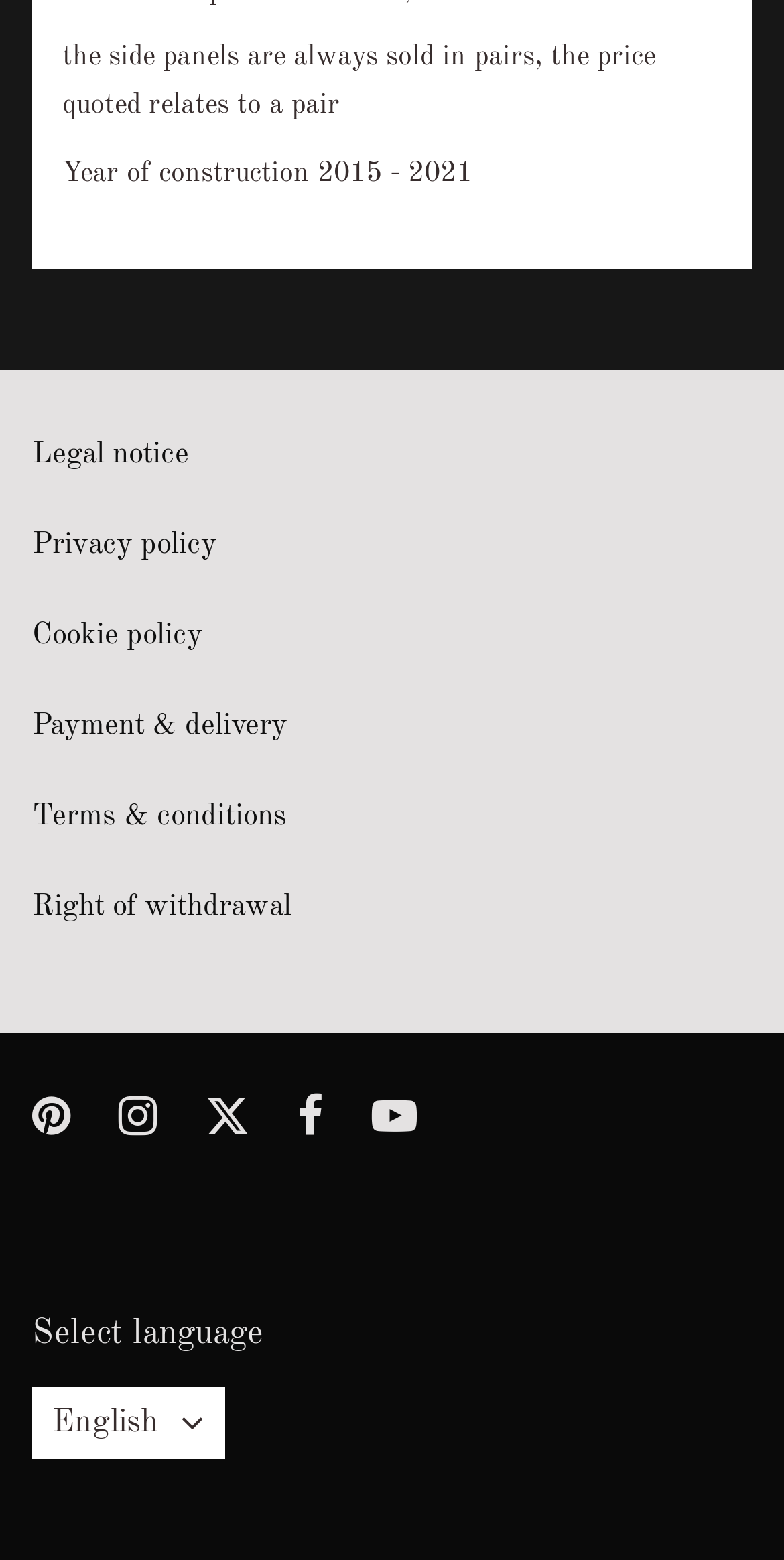Show me the bounding box coordinates of the clickable region to achieve the task as per the instruction: "Check payment and delivery".

[0.041, 0.456, 0.367, 0.475]